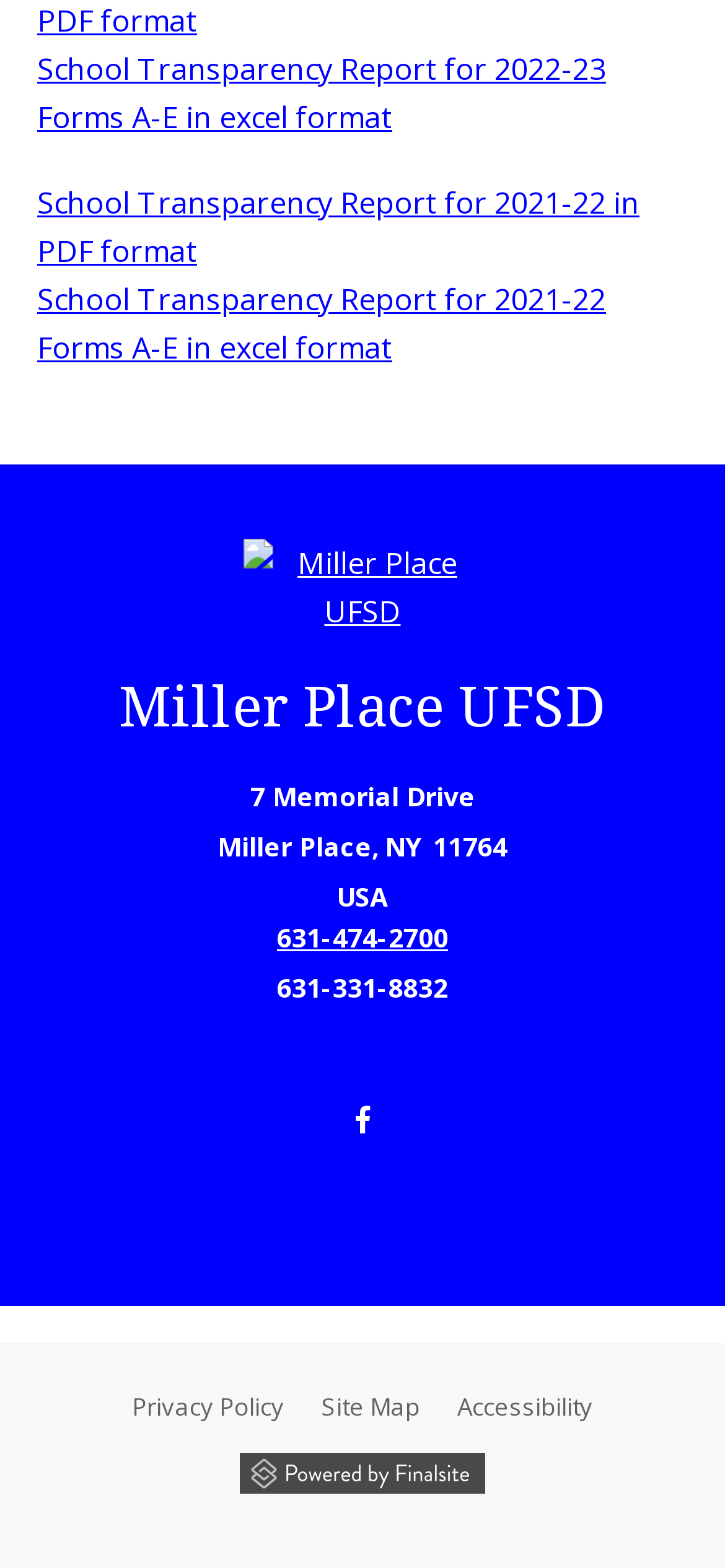Identify the bounding box coordinates of the clickable region required to complete the instruction: "Toggle Table of Content". The coordinates should be given as four float numbers within the range of 0 and 1, i.e., [left, top, right, bottom].

None